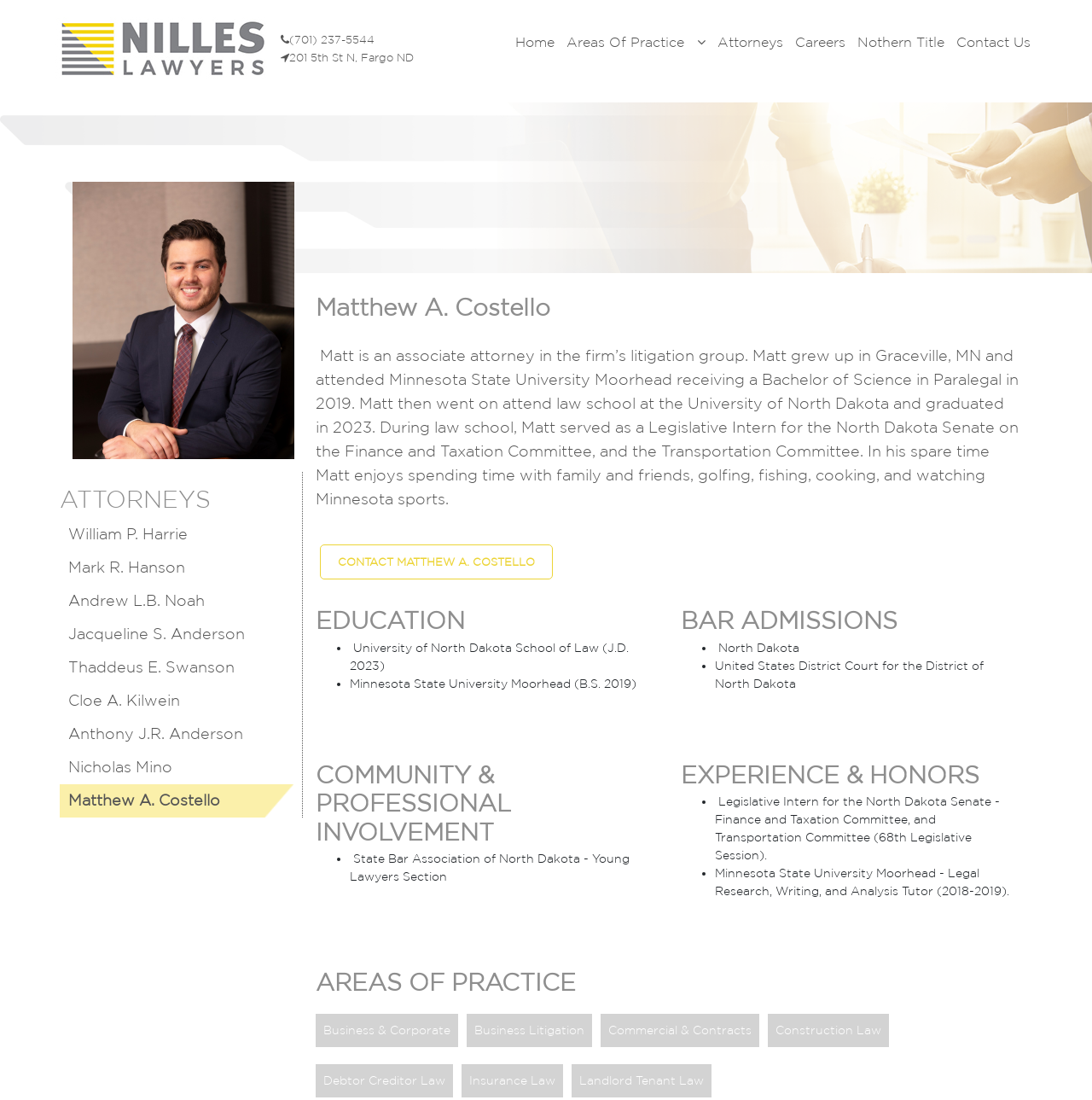Locate the bounding box coordinates of the element you need to click to accomplish the task described by this instruction: "Go to the 'Areas Of Practice' section".

[0.289, 0.88, 0.934, 0.906]